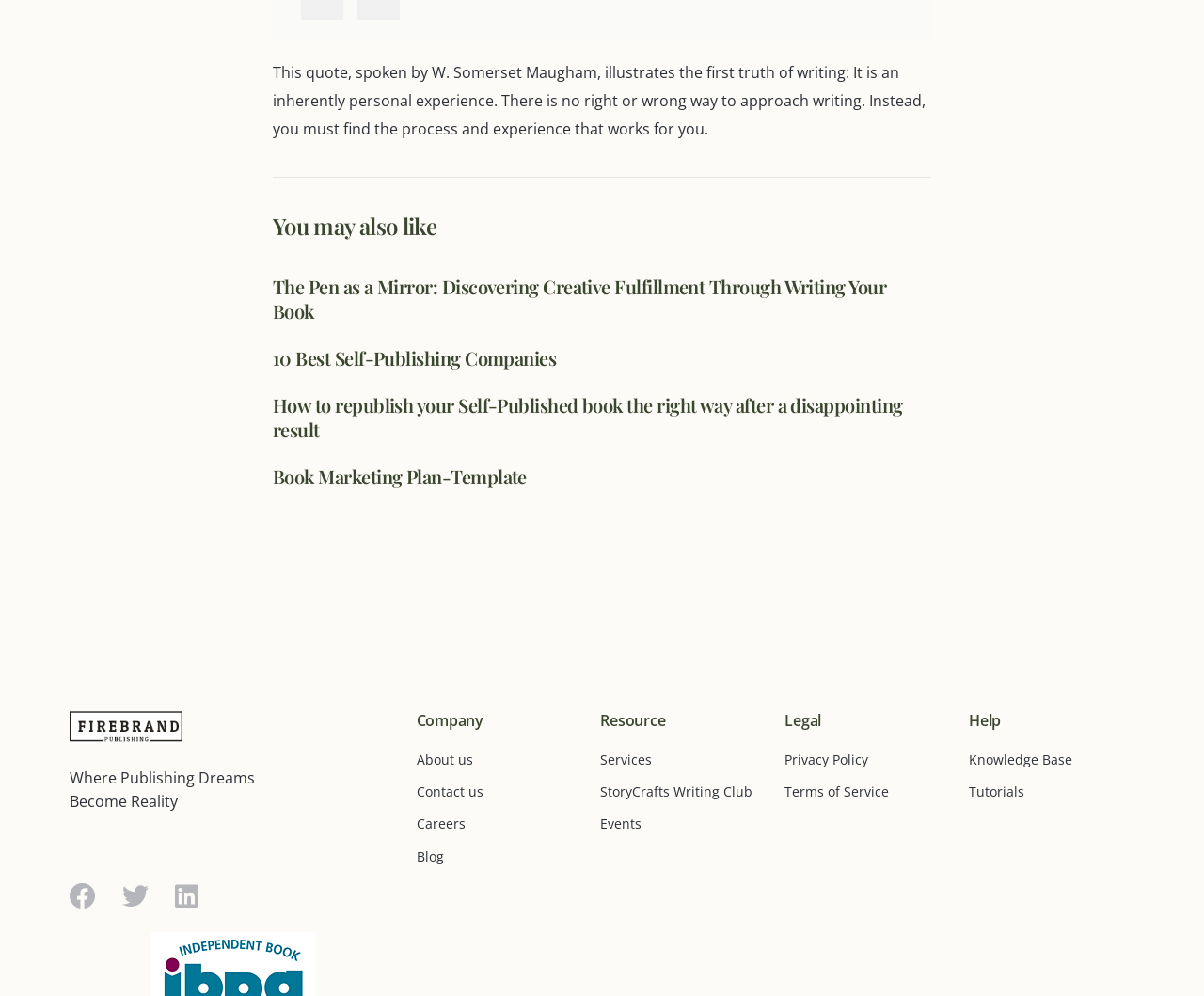What is the last link in the 'Help' category?
Carefully analyze the image and provide a thorough answer to the question.

In the 'Help' category, the last link is 'Tutorials', which is located at the bottom of the webpage.